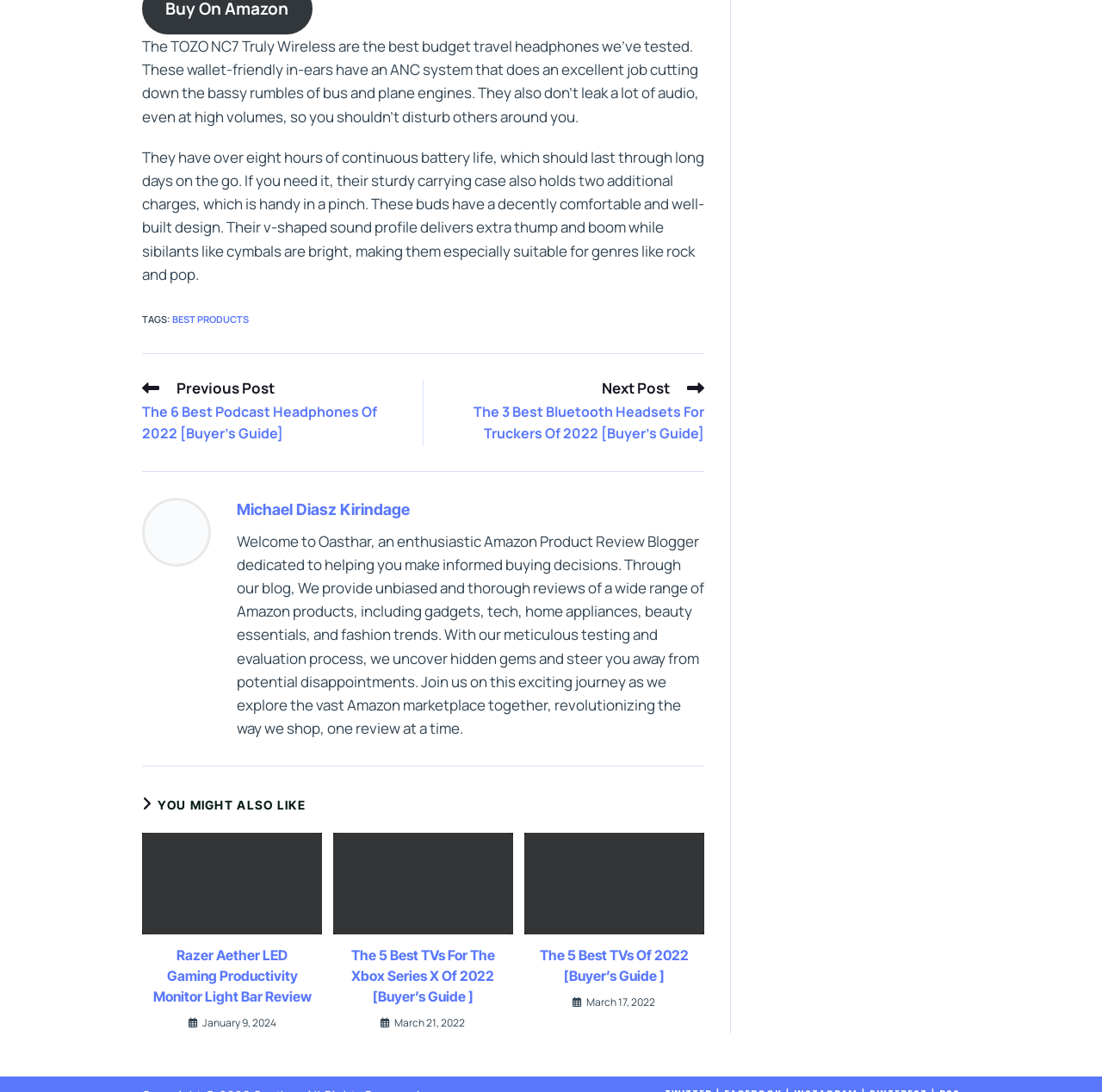Please reply to the following question with a single word or a short phrase:
What is the name of the author of the article?

Michael Diasz Kirindage